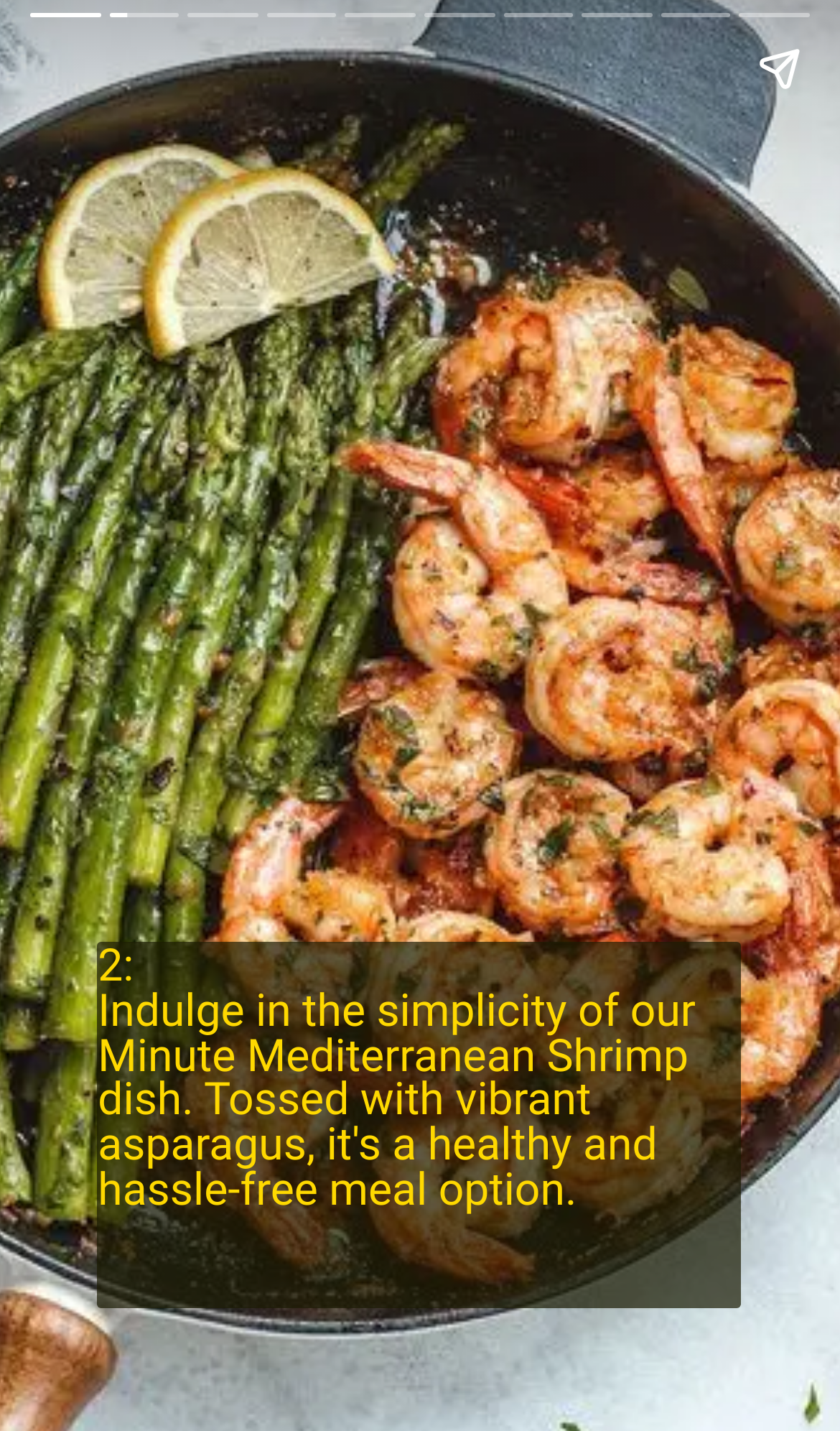Locate the bounding box coordinates of the UI element described by: "aria-label="Share story"". The bounding box coordinates should consist of four float numbers between 0 and 1, i.e., [left, top, right, bottom].

[0.867, 0.012, 0.99, 0.084]